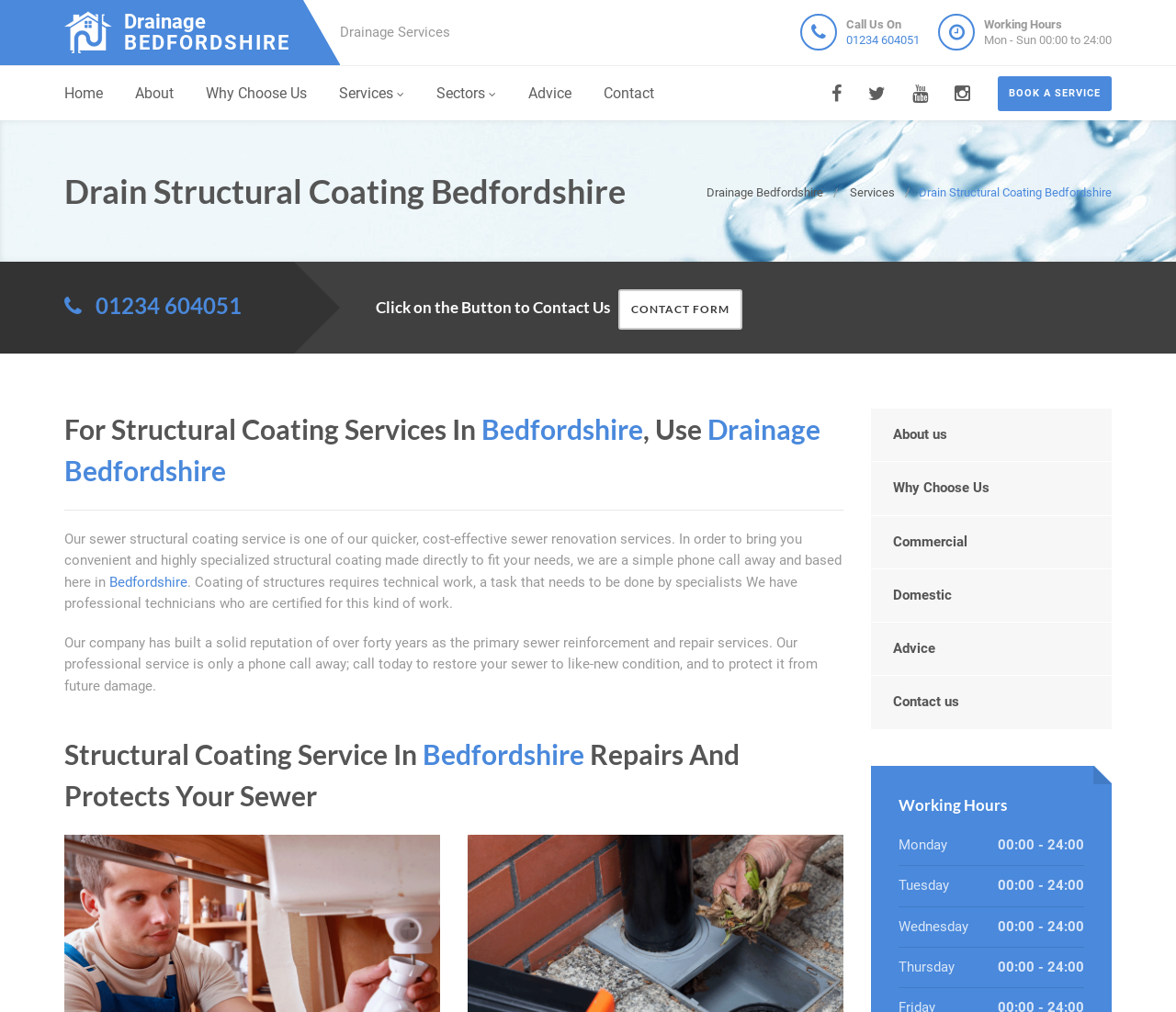Identify the bounding box for the described UI element: "Advice".

[0.74, 0.615, 0.945, 0.667]